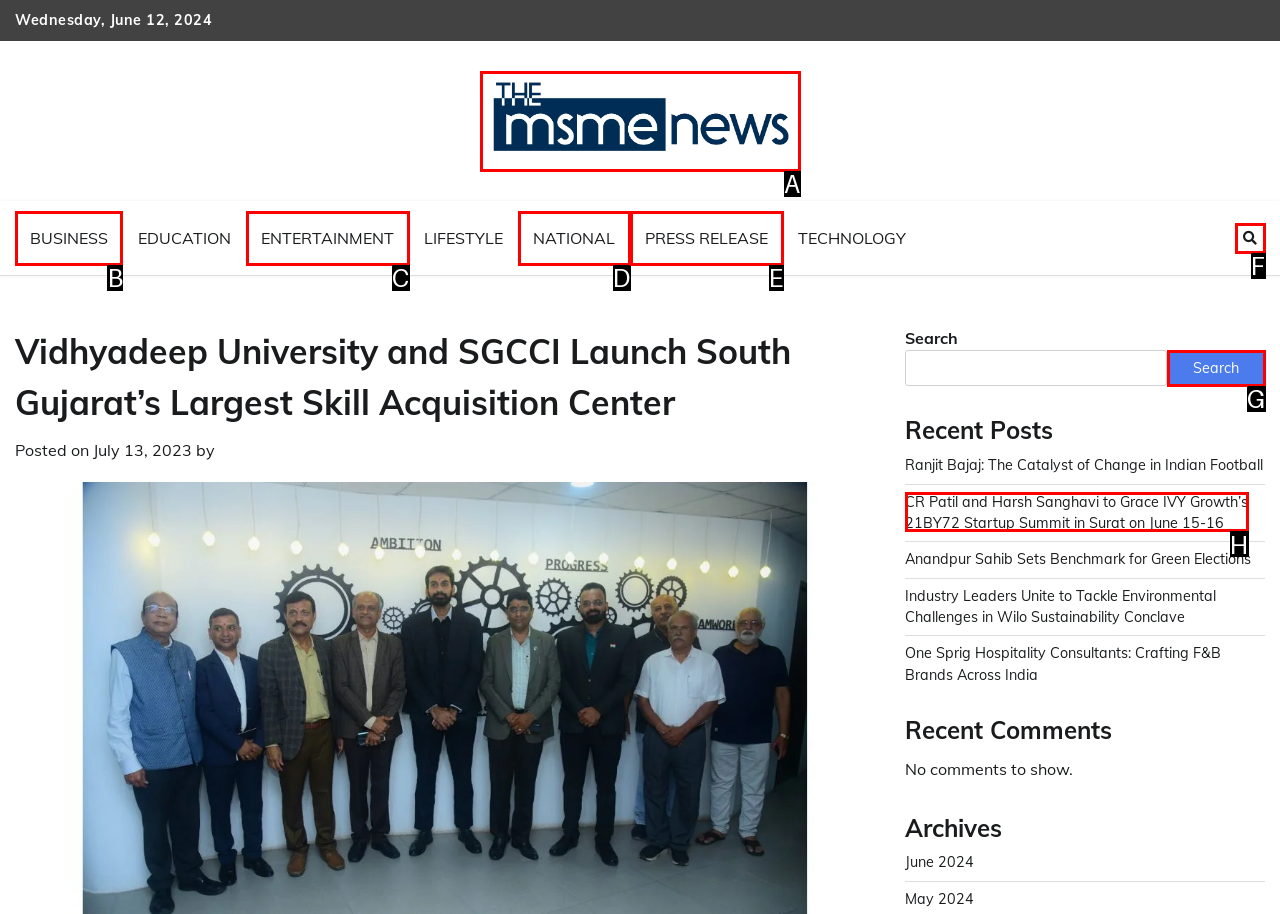Provide the letter of the HTML element that you need to click on to perform the task: Read the latest news in BUSINESS.
Answer with the letter corresponding to the correct option.

B